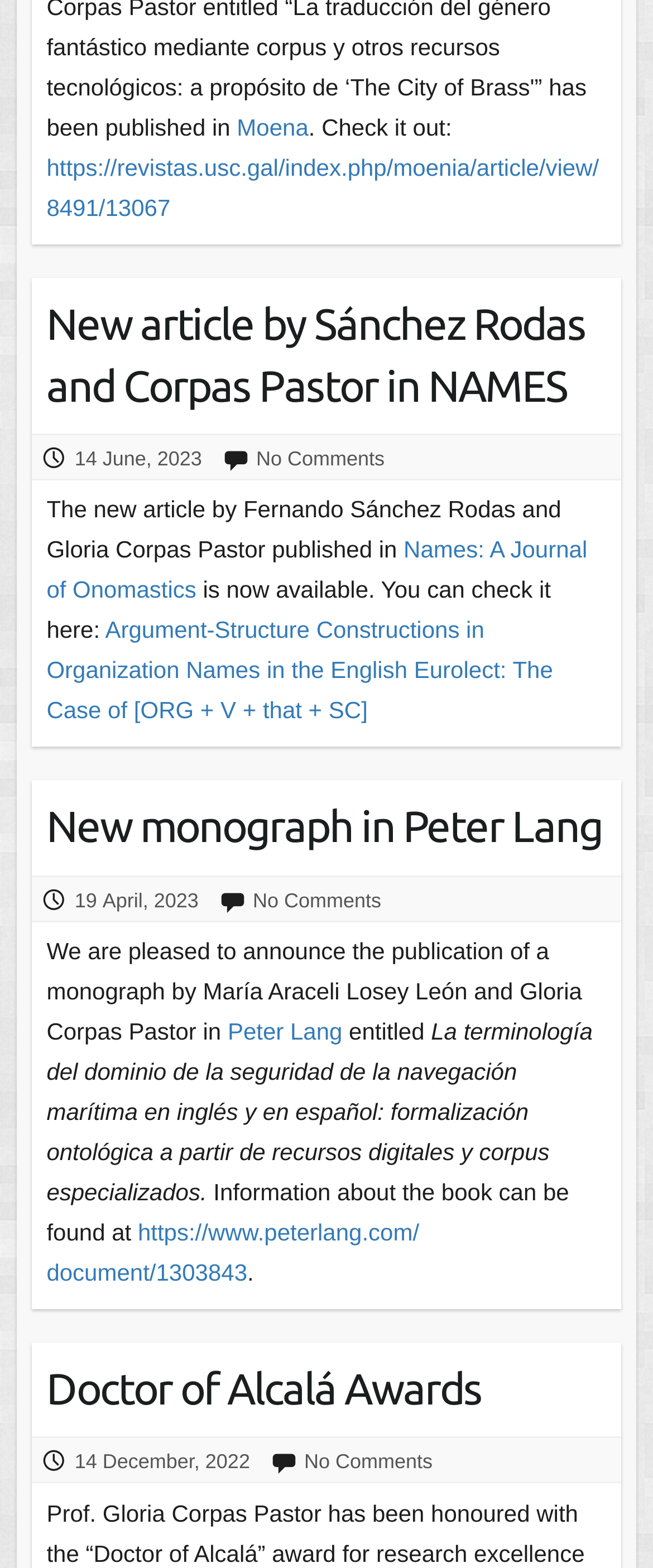Given the element description, predict the bounding box coordinates in the format (top-left x, top-left y, bottom-right x, bottom-right y), using floating point numbers between 0 and 1: Doctor of Alcalá Awards

[0.049, 0.856, 0.951, 0.906]